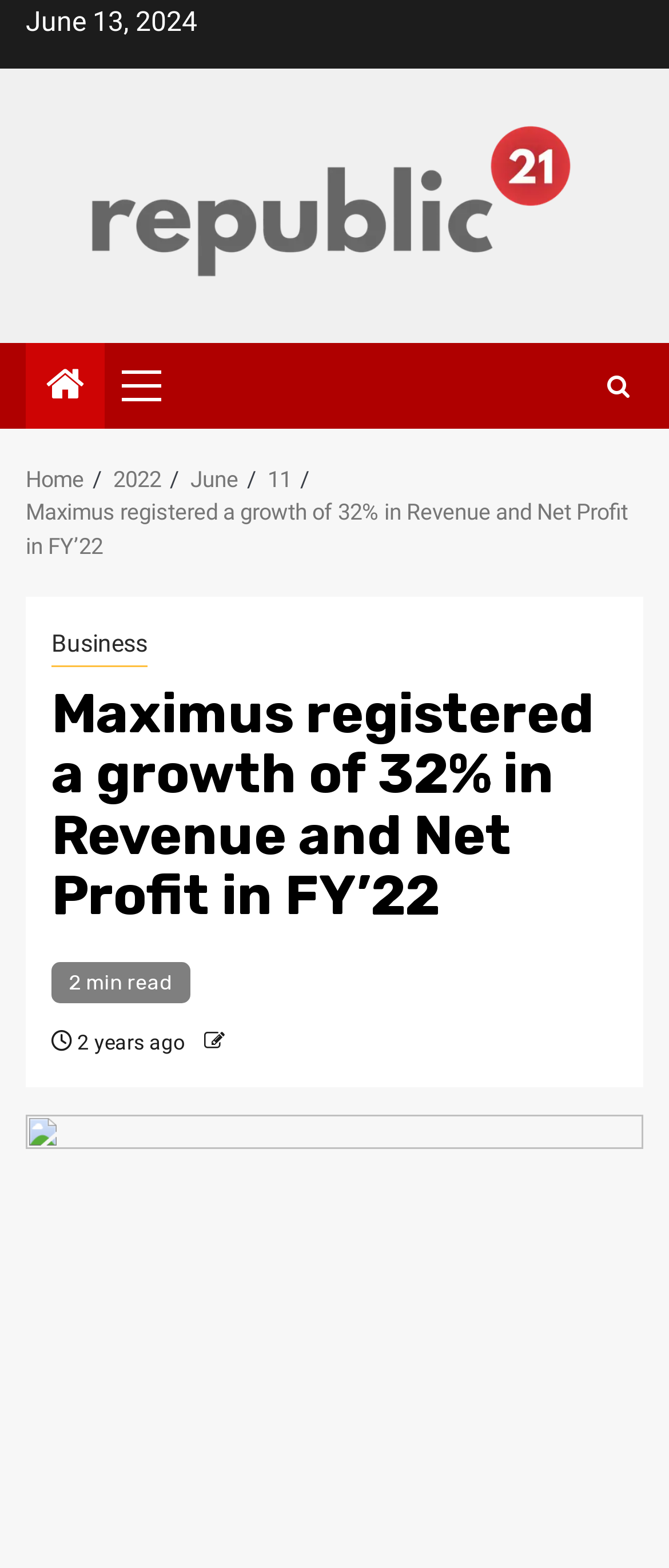What is the category of the article?
Provide an in-depth and detailed explanation in response to the question.

I found the category of the article by looking at the middle of the webpage, where it says 'Business' in a link element, which is a sub-element of the article title.